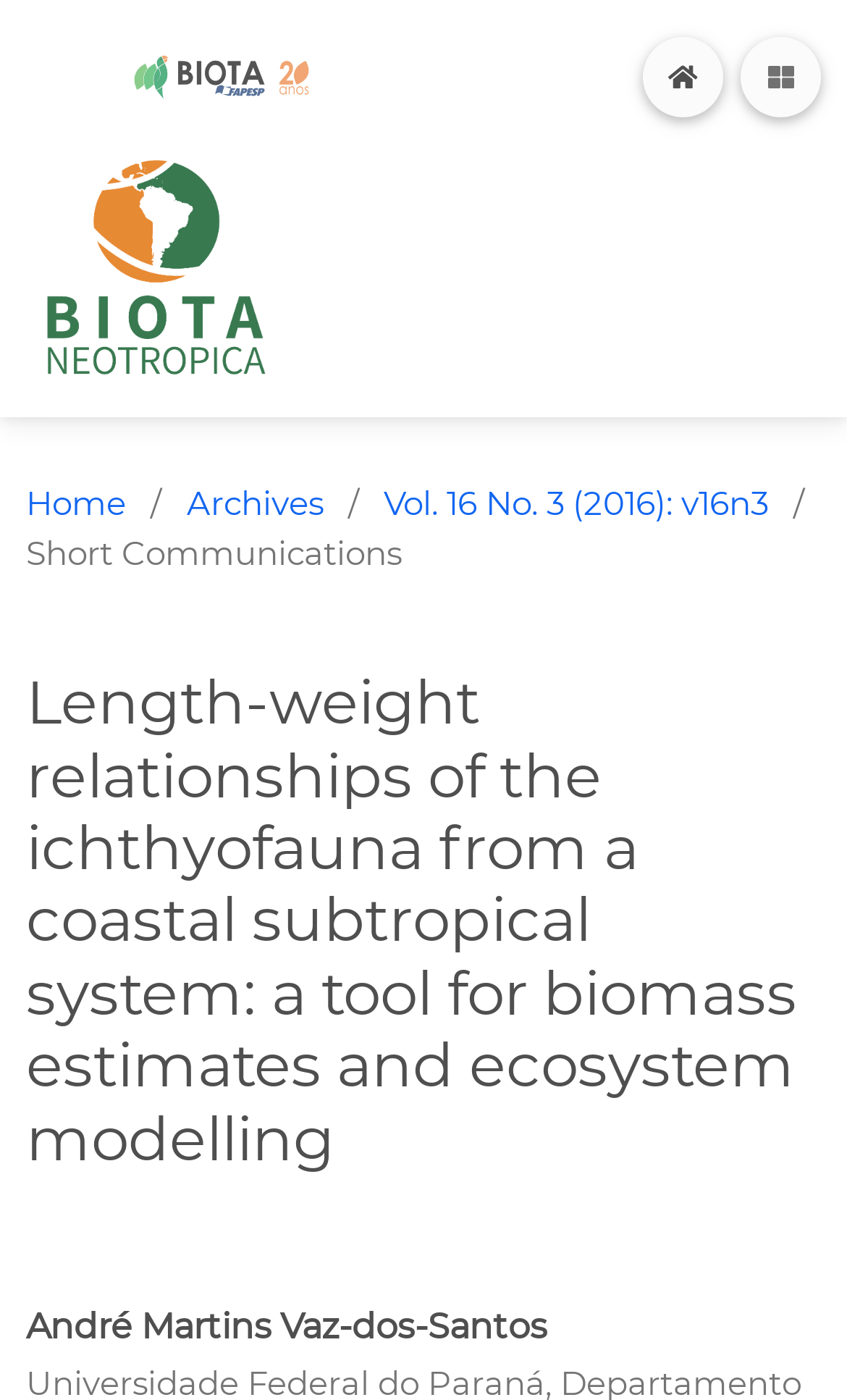Determine the primary headline of the webpage.

Length-weight relationships of the ichthyofauna from a coastal subtropical system: a tool for biomass estimates and ecosystem modelling